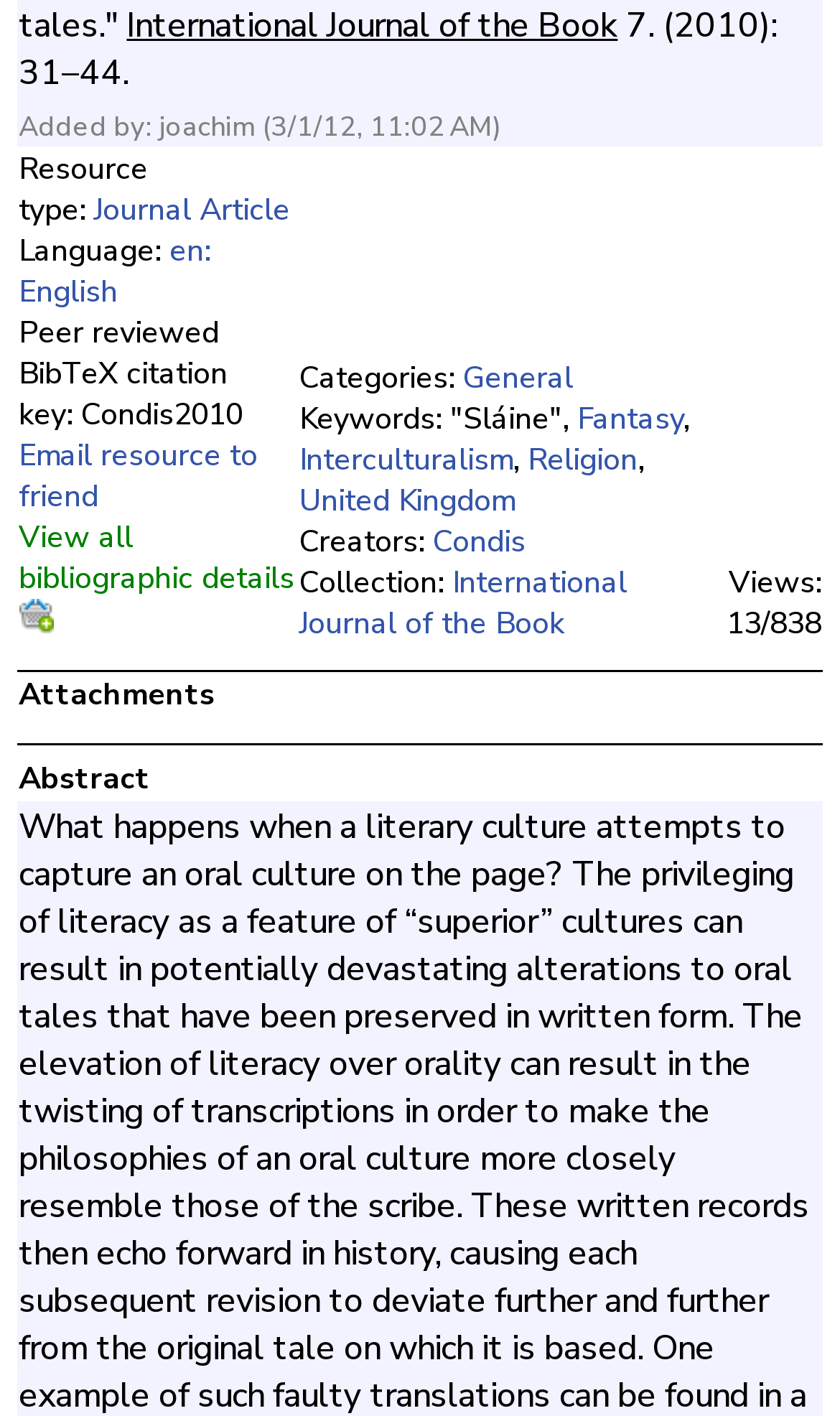Given the element description View all bibliographic details, specify the bounding box coordinates of the corresponding UI element in the format (top-left x, top-left y, bottom-right x, bottom-right y). All values must be between 0 and 1.

[0.023, 0.365, 0.351, 0.422]